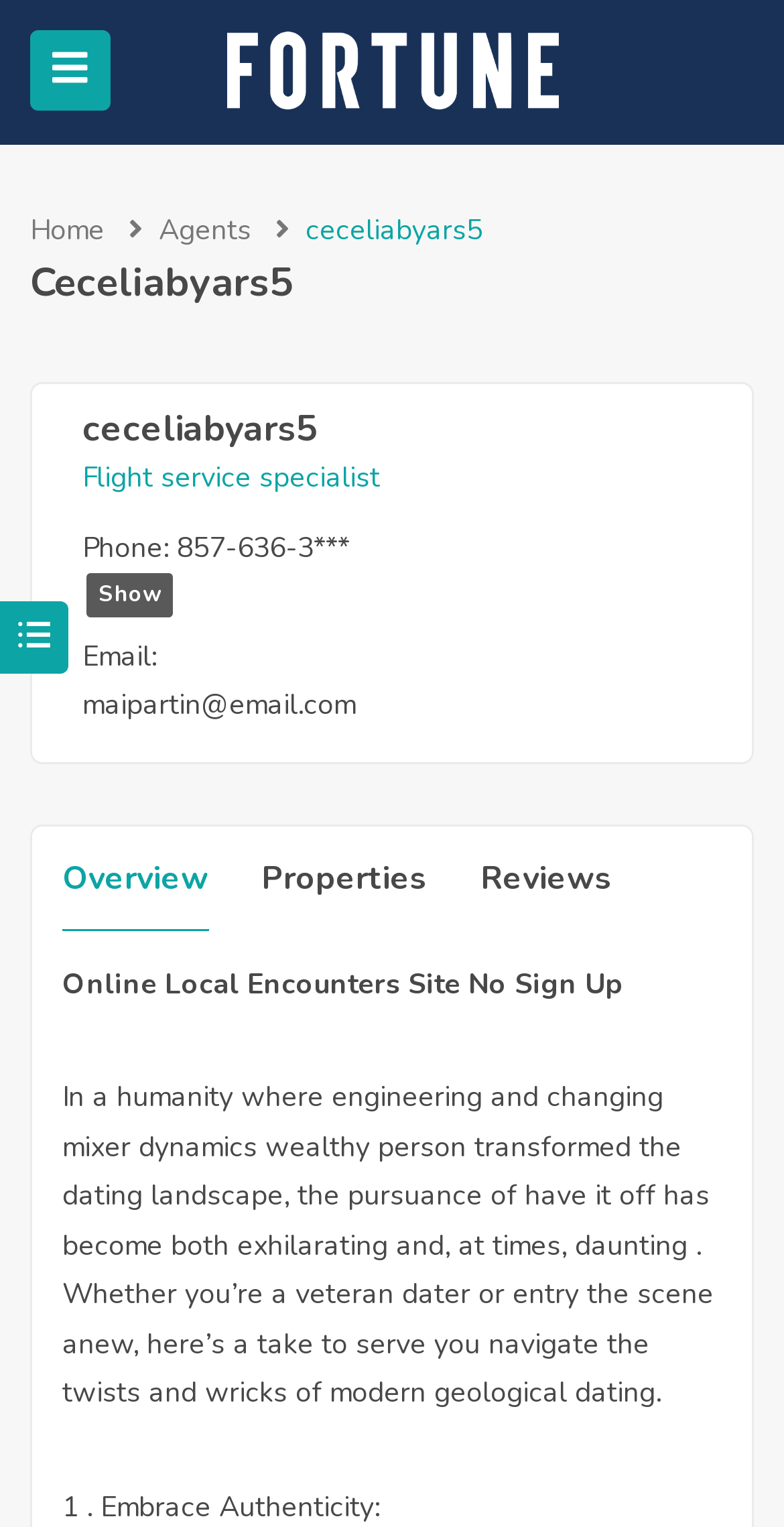Provide a one-word or short-phrase response to the question:
What is the email address of the advisor?

maipartin@email.com